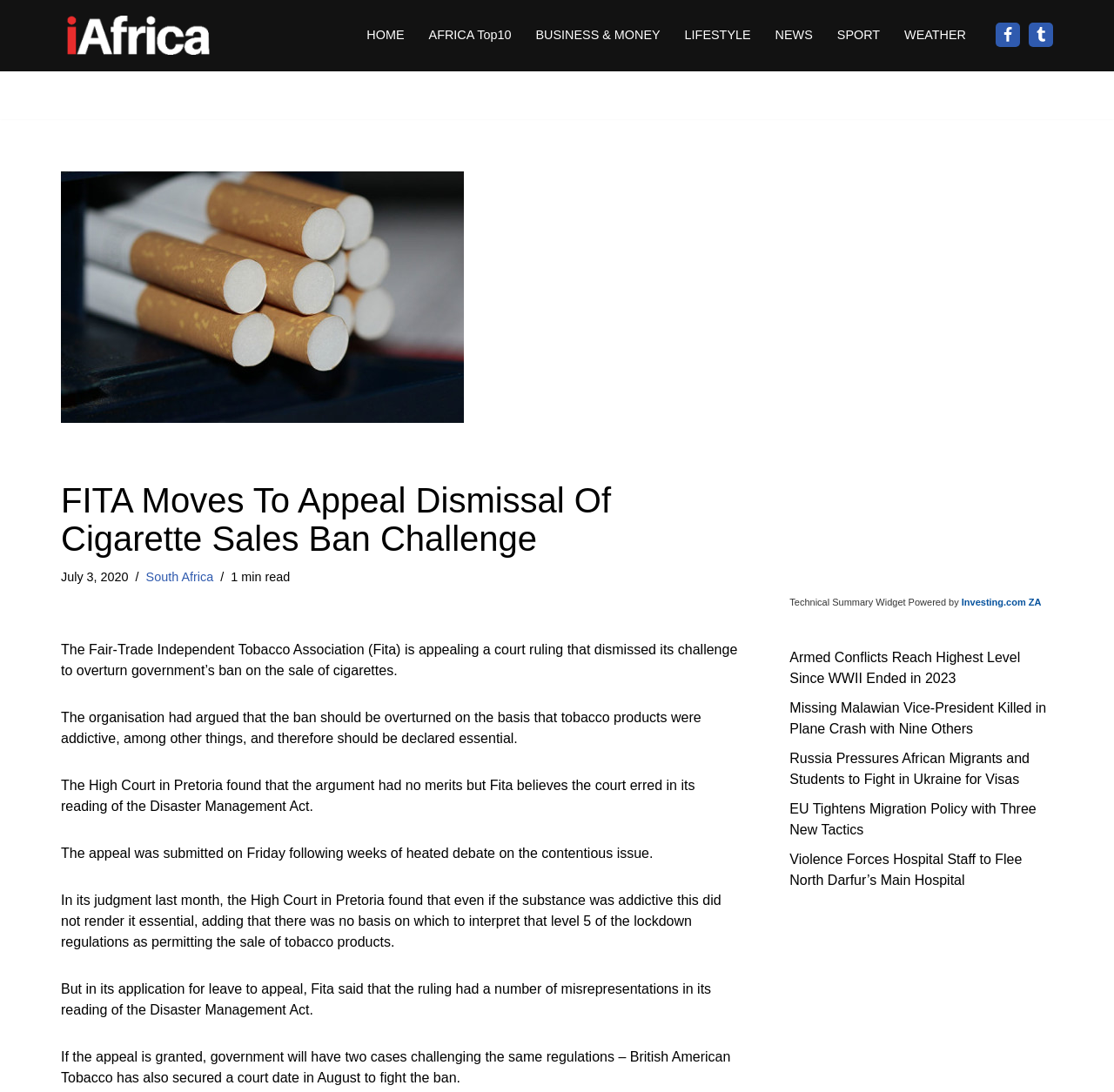What is the date of the article?
Using the details from the image, give an elaborate explanation to answer the question.

The date of the article is July 3, 2020, which is stated below the main heading of the article.